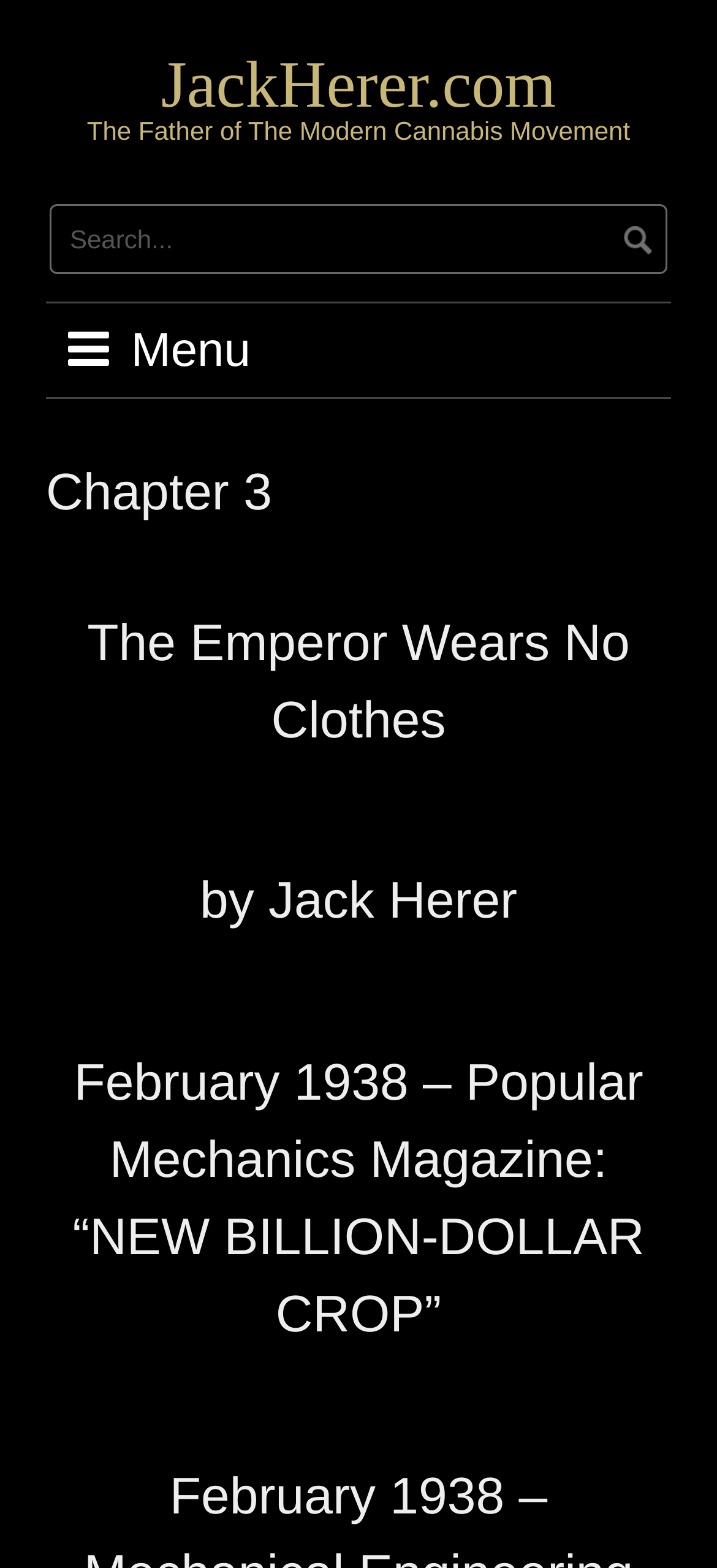What is the name of the website?
Examine the image and give a concise answer in one word or a short phrase.

JackHerer.com